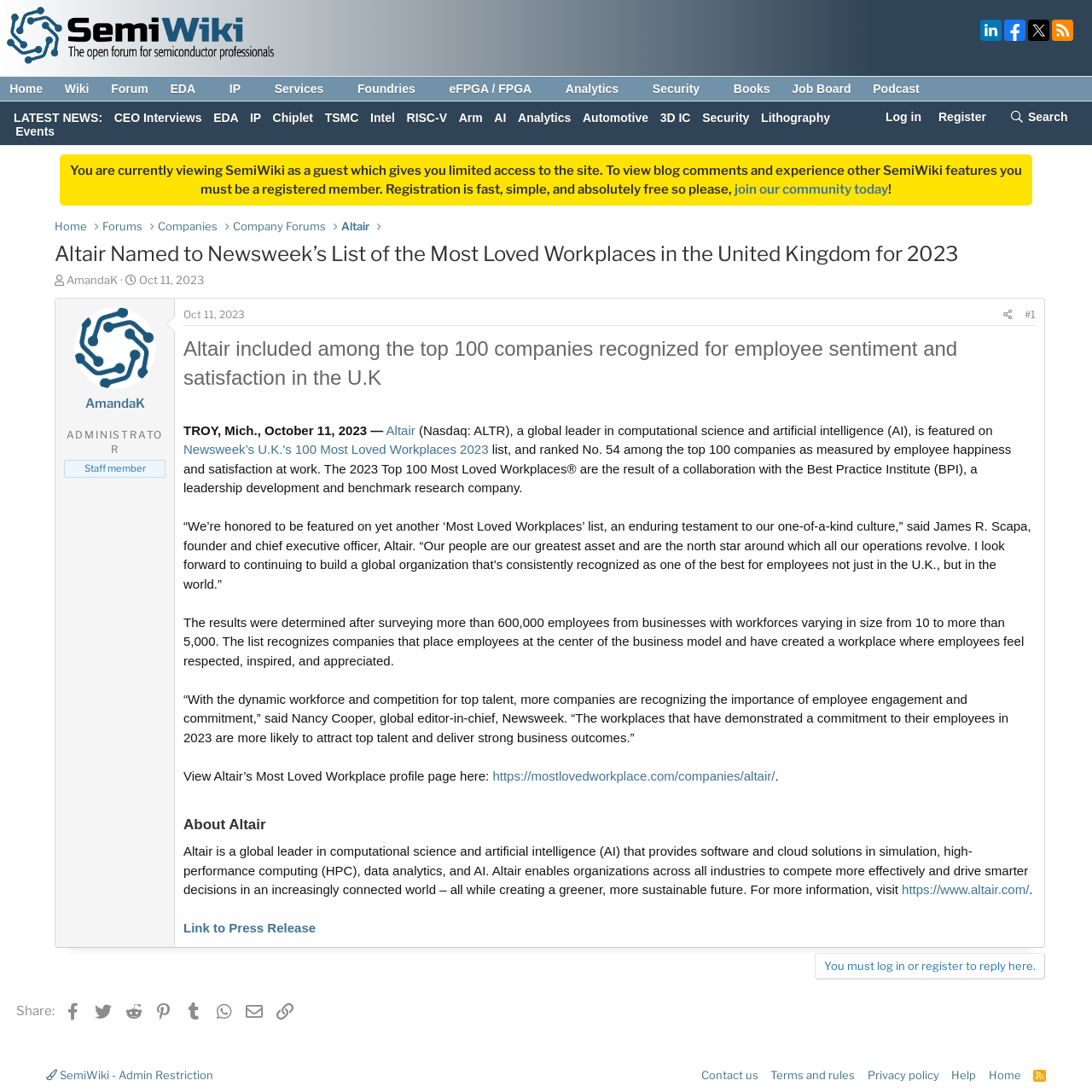Please locate the UI element described by "SemiWiki - Admin Restriction" and provide its bounding box coordinates.

[0.039, 0.976, 0.198, 0.992]